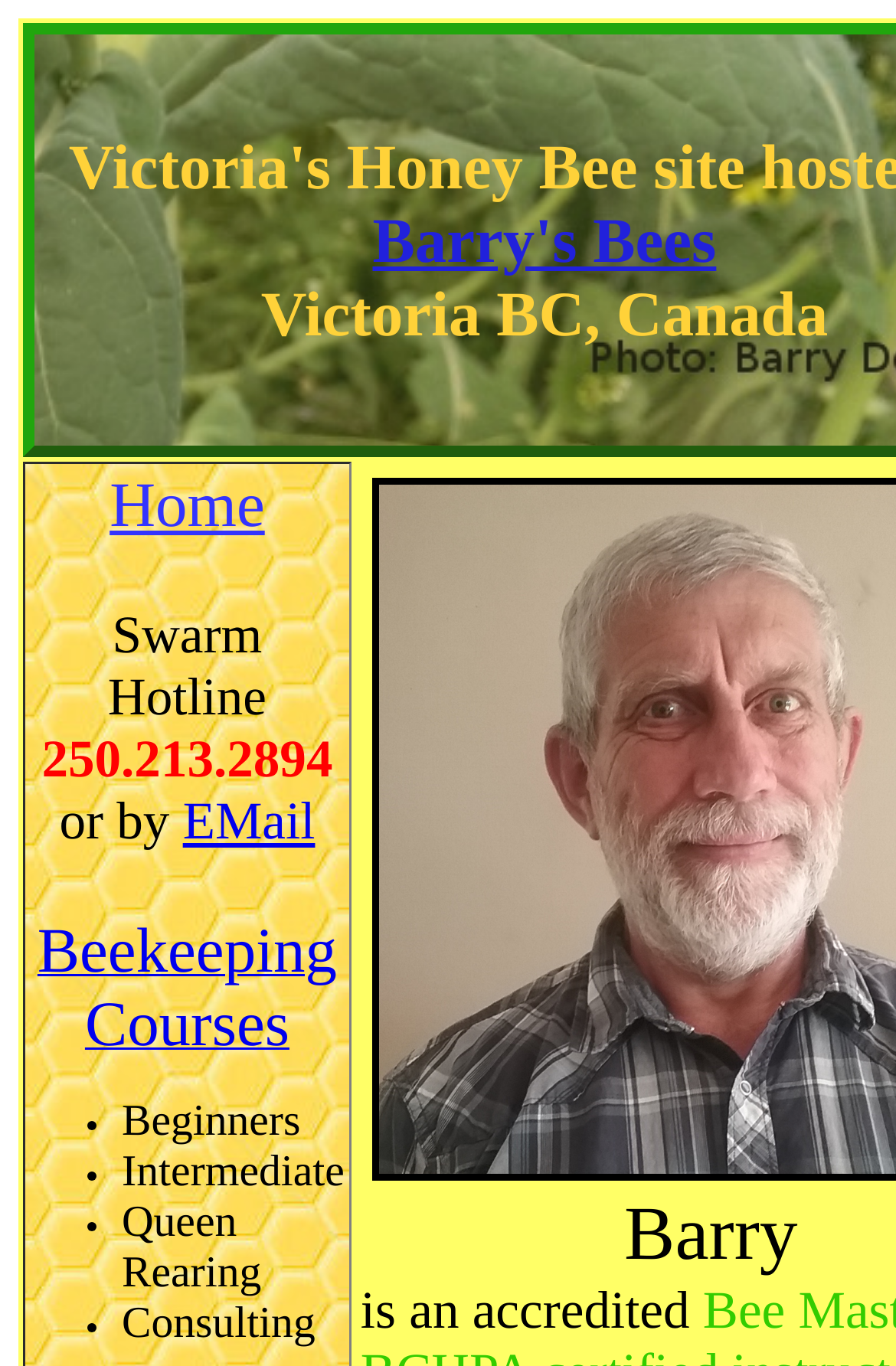Where is Barry's Bees located?
Provide a fully detailed and comprehensive answer to the question.

I found the location by looking at the top section of the webpage, where it says 'Victoria BC, Canada'. This suggests that Barry's Bees is located in Victoria, British Columbia, Canada.